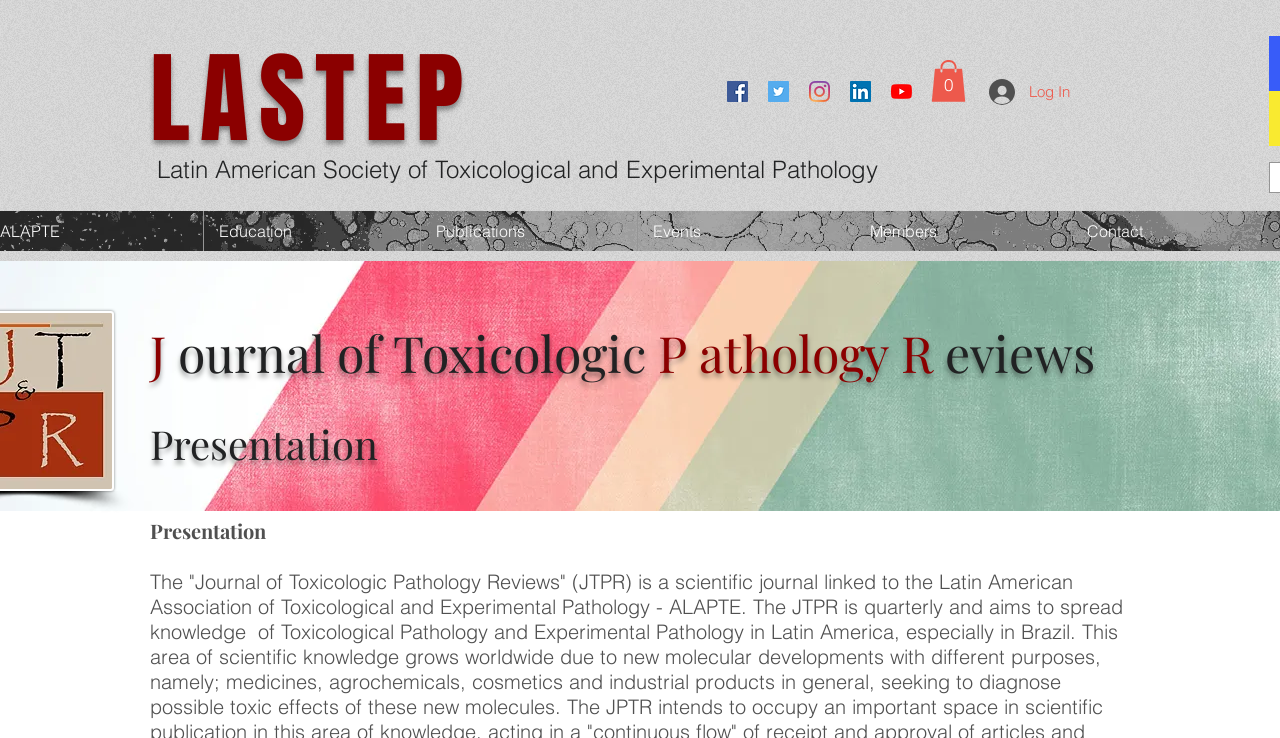Find the bounding box coordinates of the clickable area that will achieve the following instruction: "Click on the LASTEP link".

[0.117, 0.035, 0.37, 0.234]